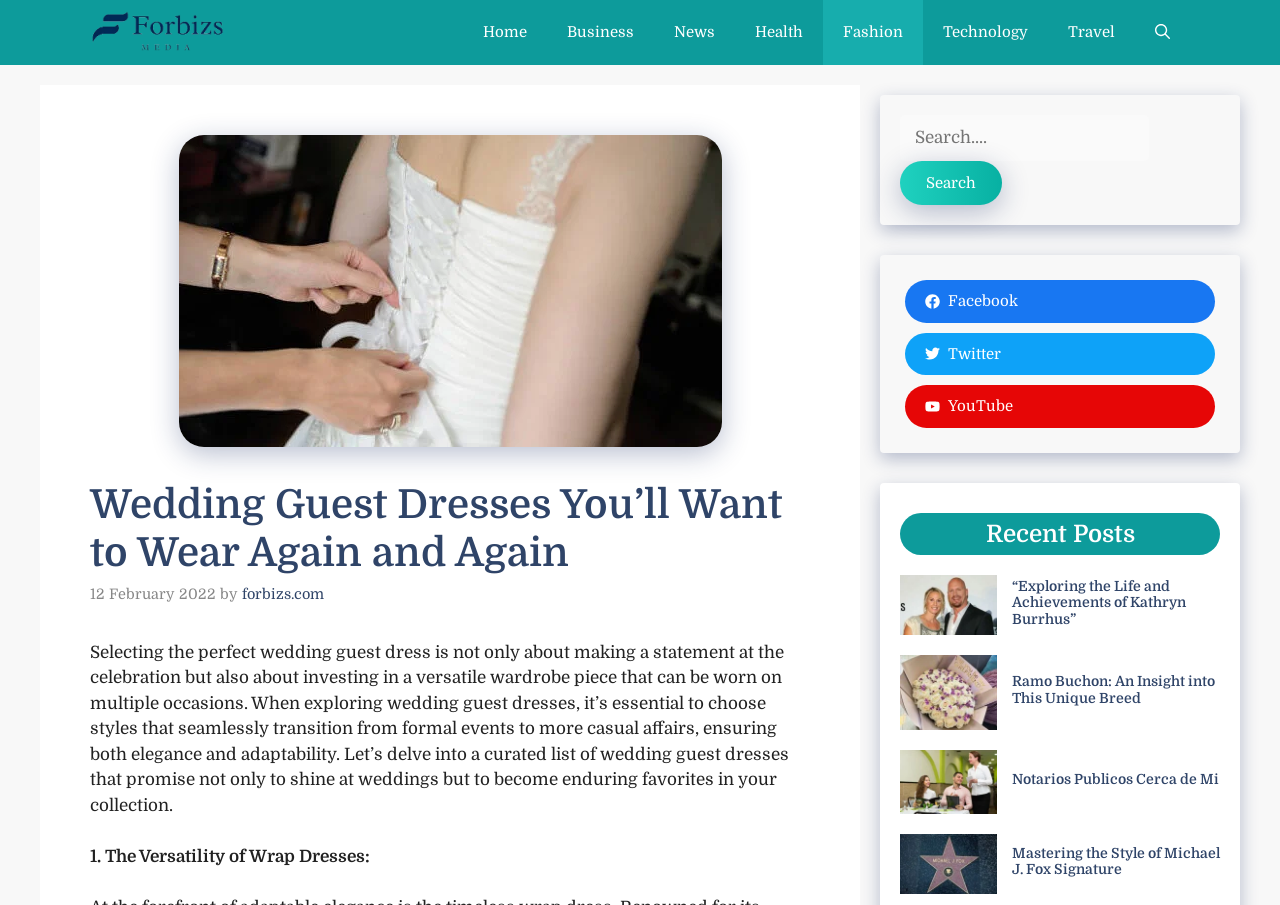What is the title of the first recent post?
Kindly offer a detailed explanation using the data available in the image.

The title of the first recent post is 'Exploring the Life and Achievements of Kathryn Burrhus', as indicated by the heading and the link with the same title in the 'Recent Posts' section.